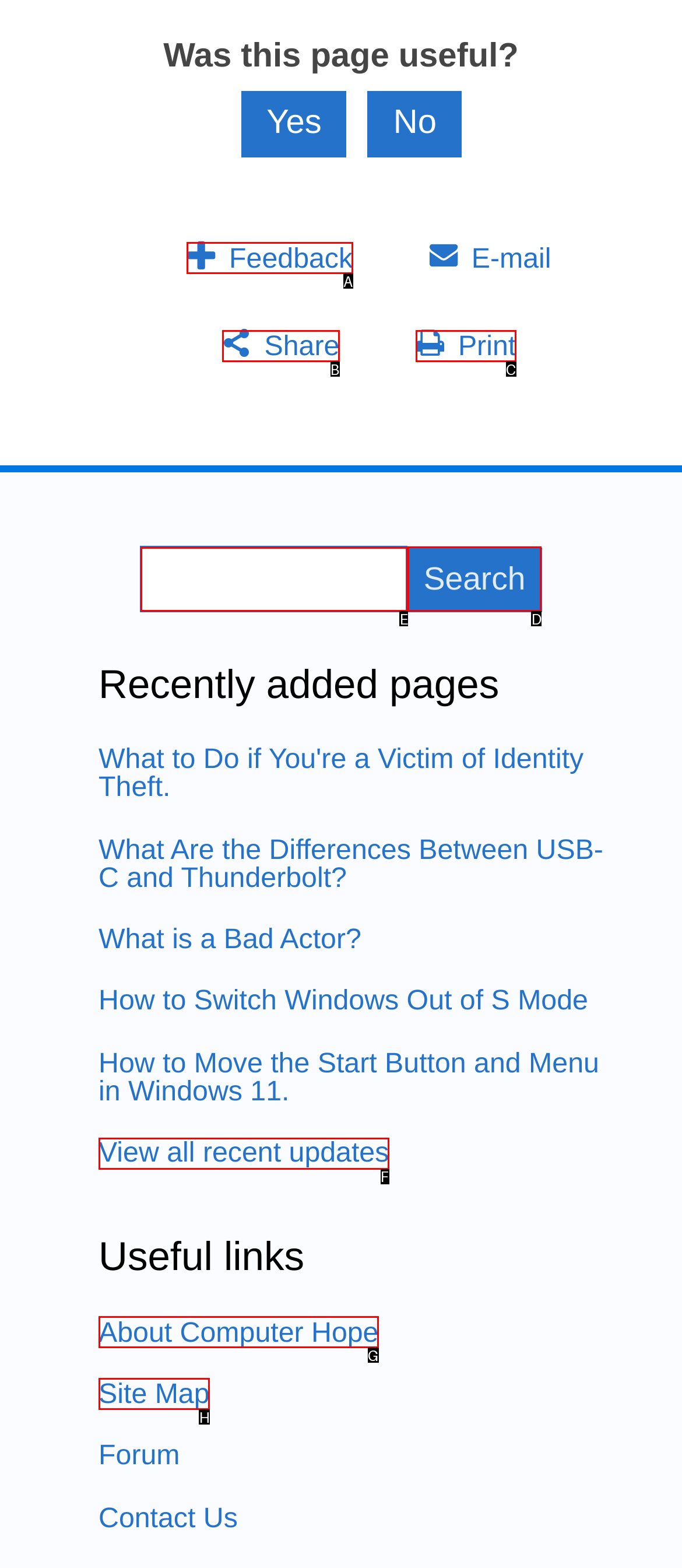Identify the correct UI element to click on to achieve the following task: Search for something Respond with the corresponding letter from the given choices.

E